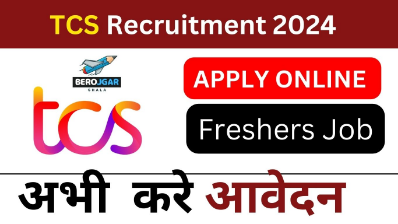What is the color of the box with the text 'APPLY ONLINE'?
Using the image as a reference, answer the question in detail.

The caption explicitly states that the text 'APPLY ONLINE' is in a bright red box, which is an eye-catching design element that emphasizes the call to action.